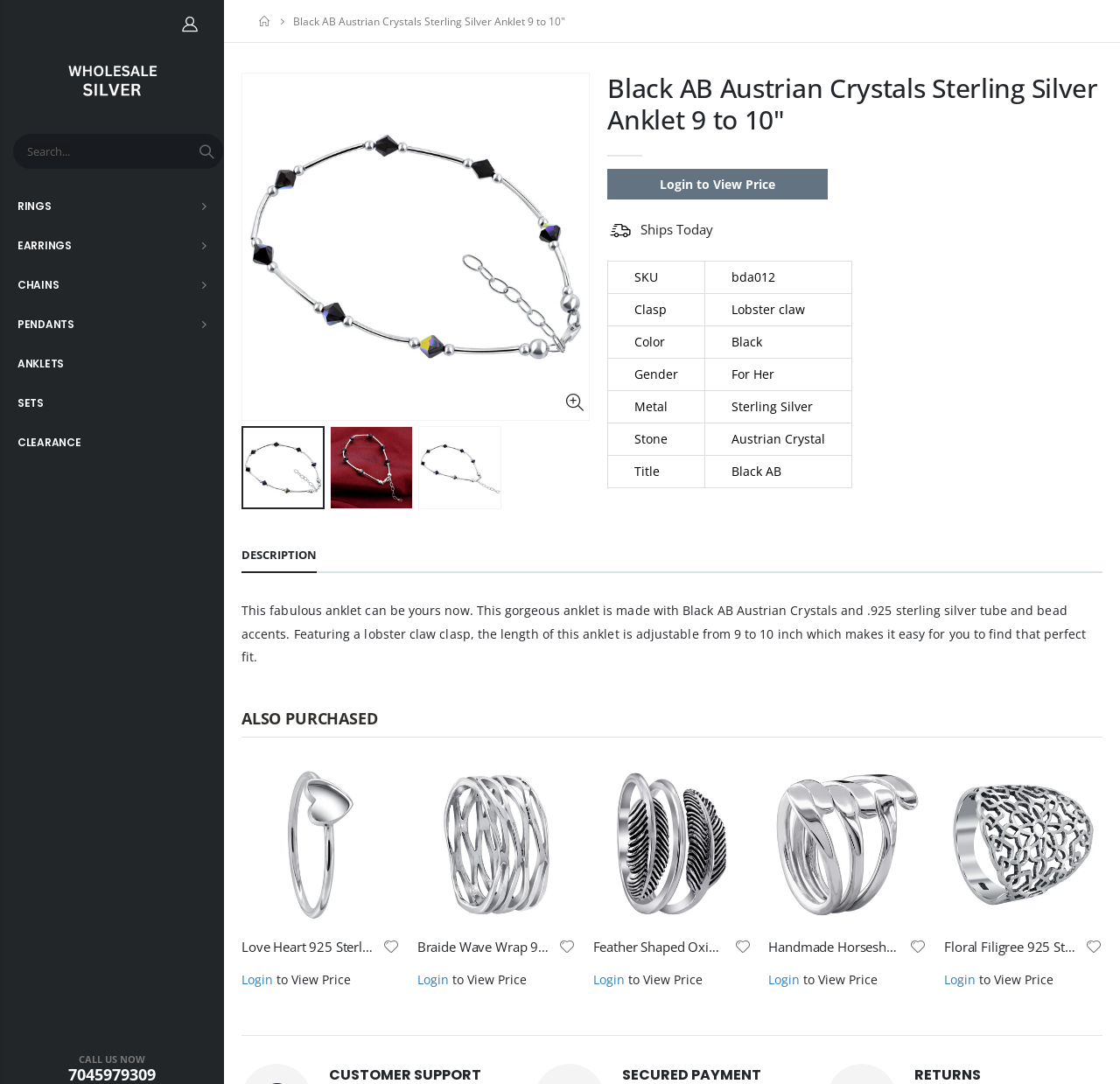Determine the main headline of the webpage and provide its text.

Black AB Austrian Crystals Sterling Silver Anklet 9 to 10"